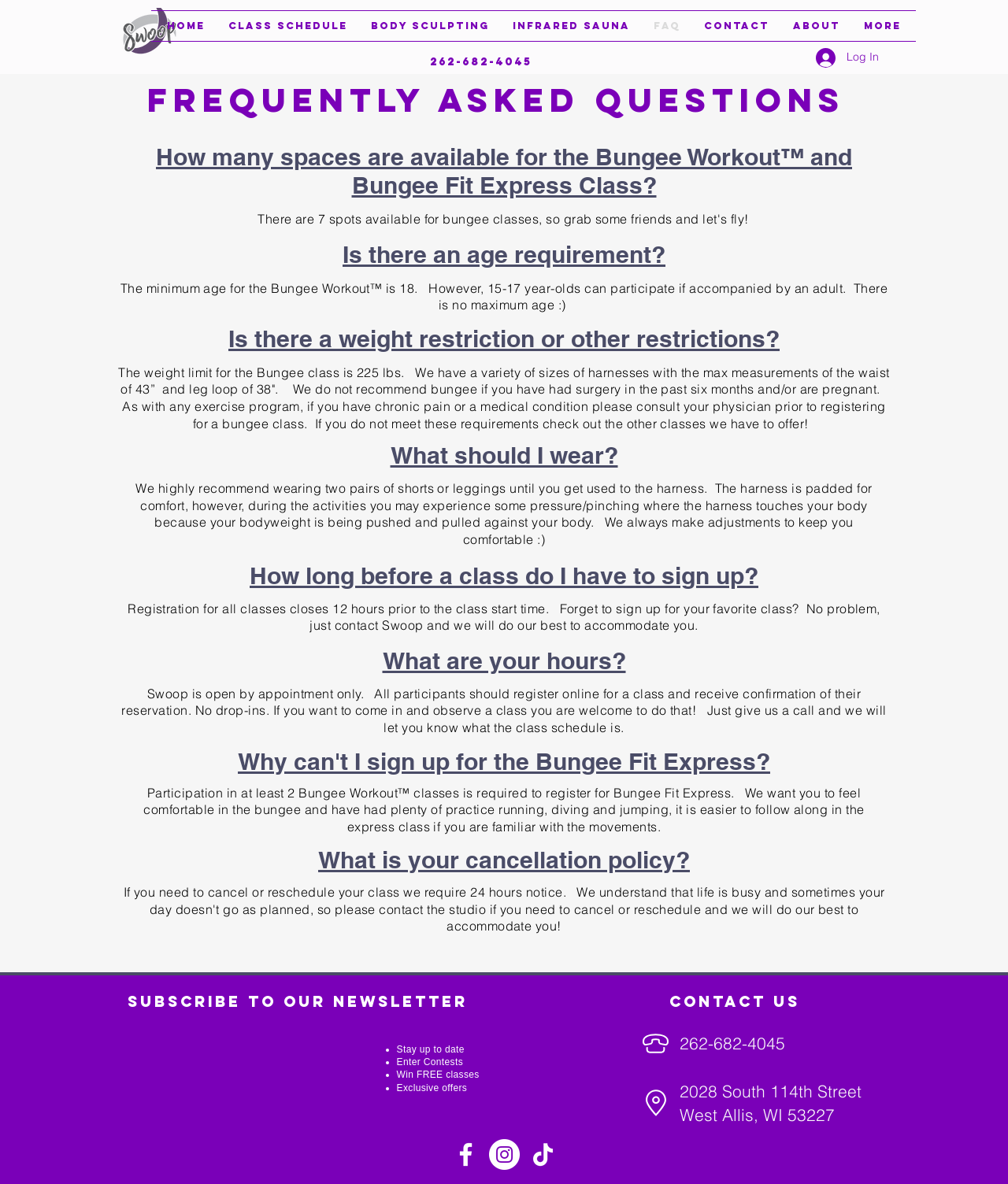Pinpoint the bounding box coordinates of the element that must be clicked to accomplish the following instruction: "Subscribe to the newsletter". The coordinates should be in the format of four float numbers between 0 and 1, i.e., [left, top, right, bottom].

[0.127, 0.838, 0.537, 0.854]